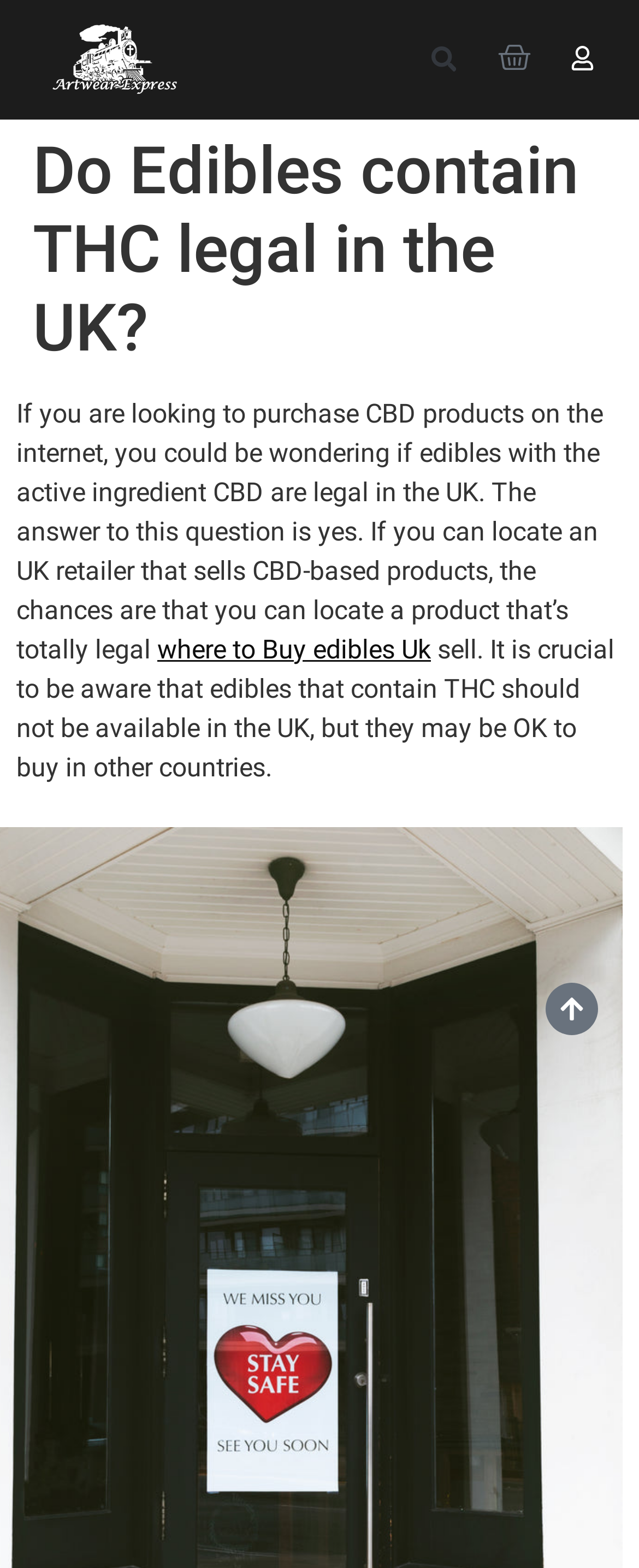Please locate and retrieve the main header text of the webpage.

Do Edibles contain THC legal in the UK?